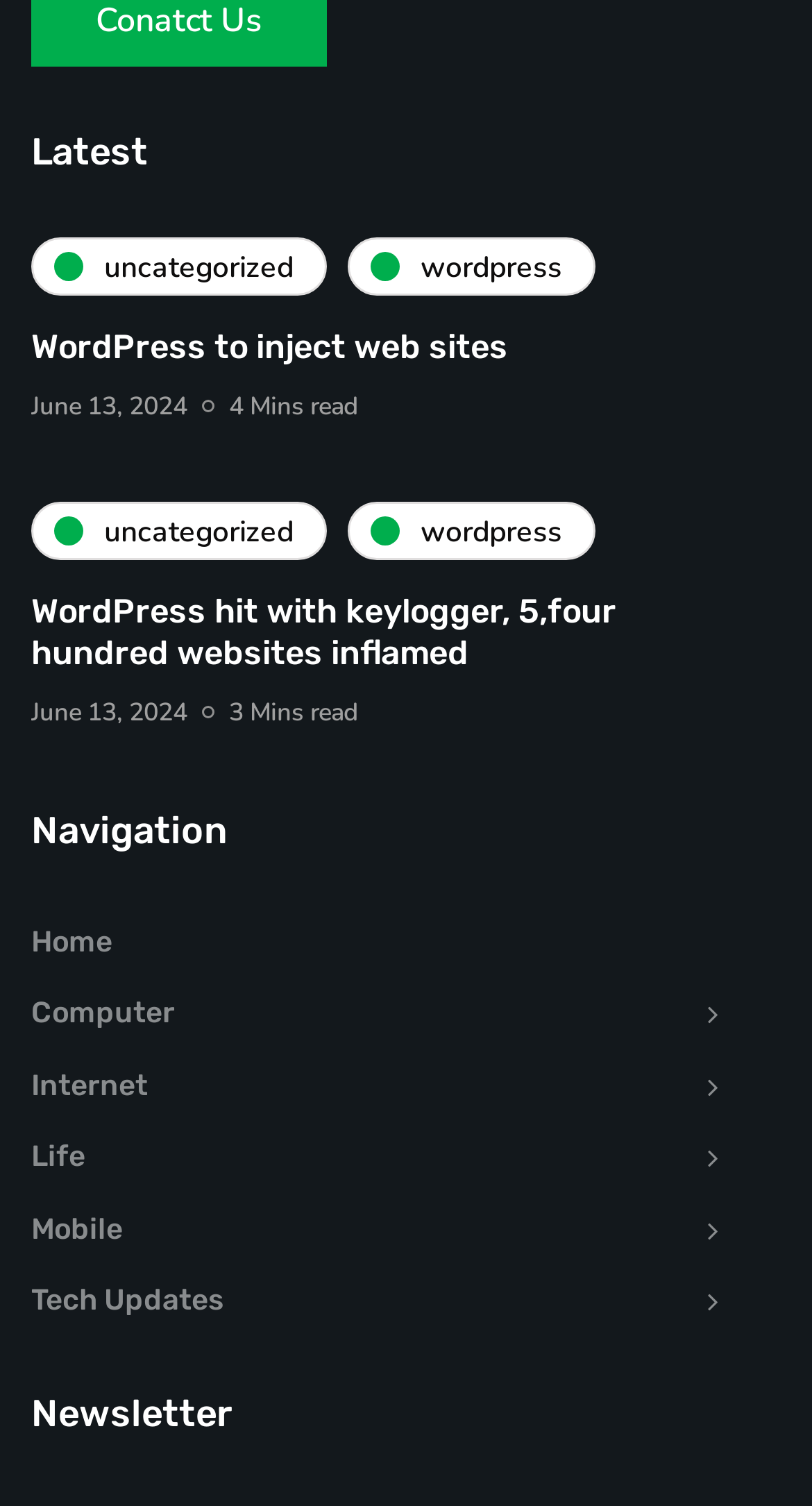Please identify the bounding box coordinates of the element's region that should be clicked to execute the following instruction: "Subscribe to updates". The bounding box coordinates must be four float numbers between 0 and 1, i.e., [left, top, right, bottom].

None